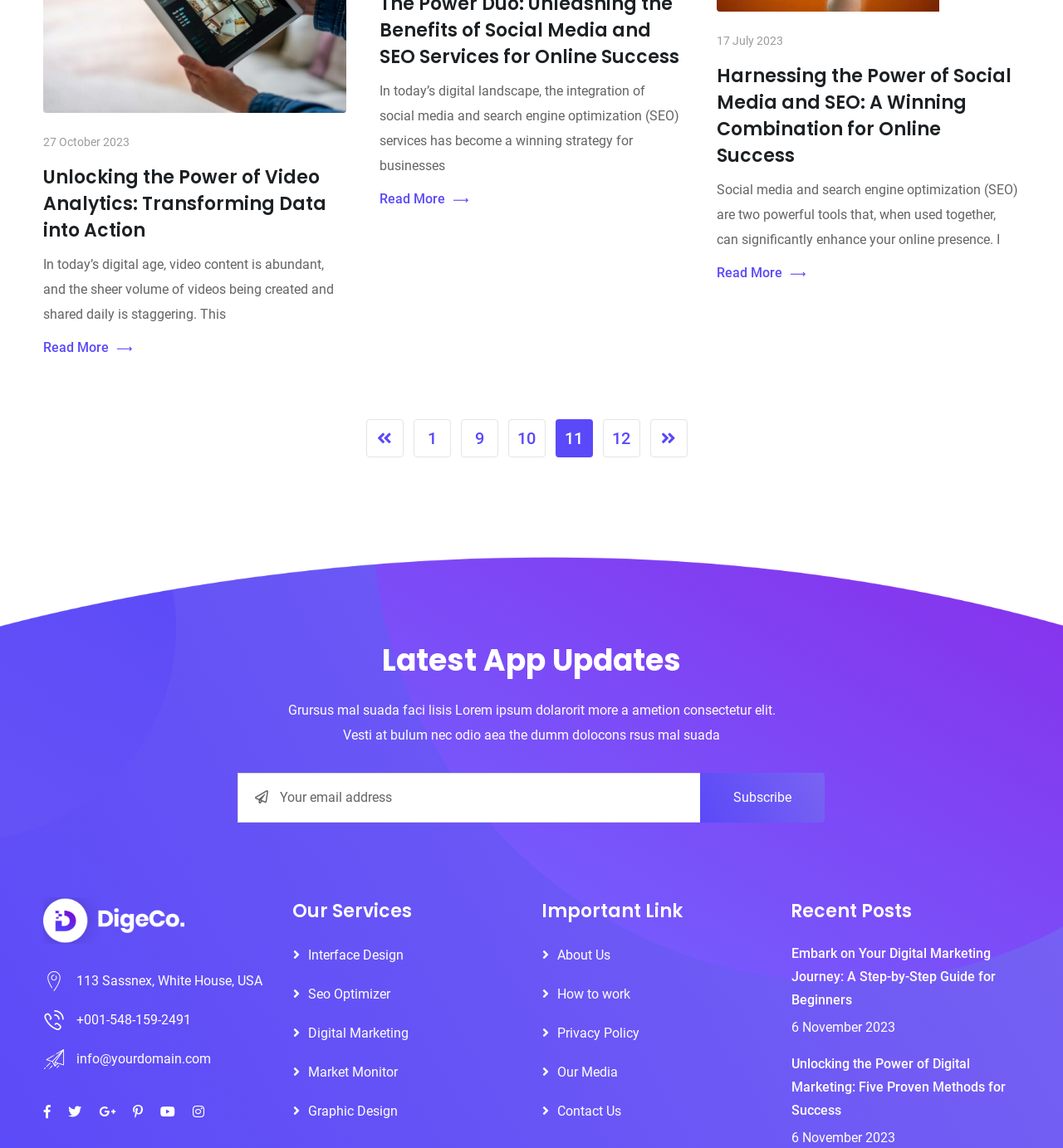Identify the bounding box coordinates necessary to click and complete the given instruction: "Learn about social media and SEO".

[0.674, 0.227, 0.758, 0.249]